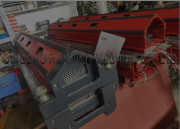Give a short answer using one word or phrase for the question:
What is the purpose of the document in the backdrop?

Specifications